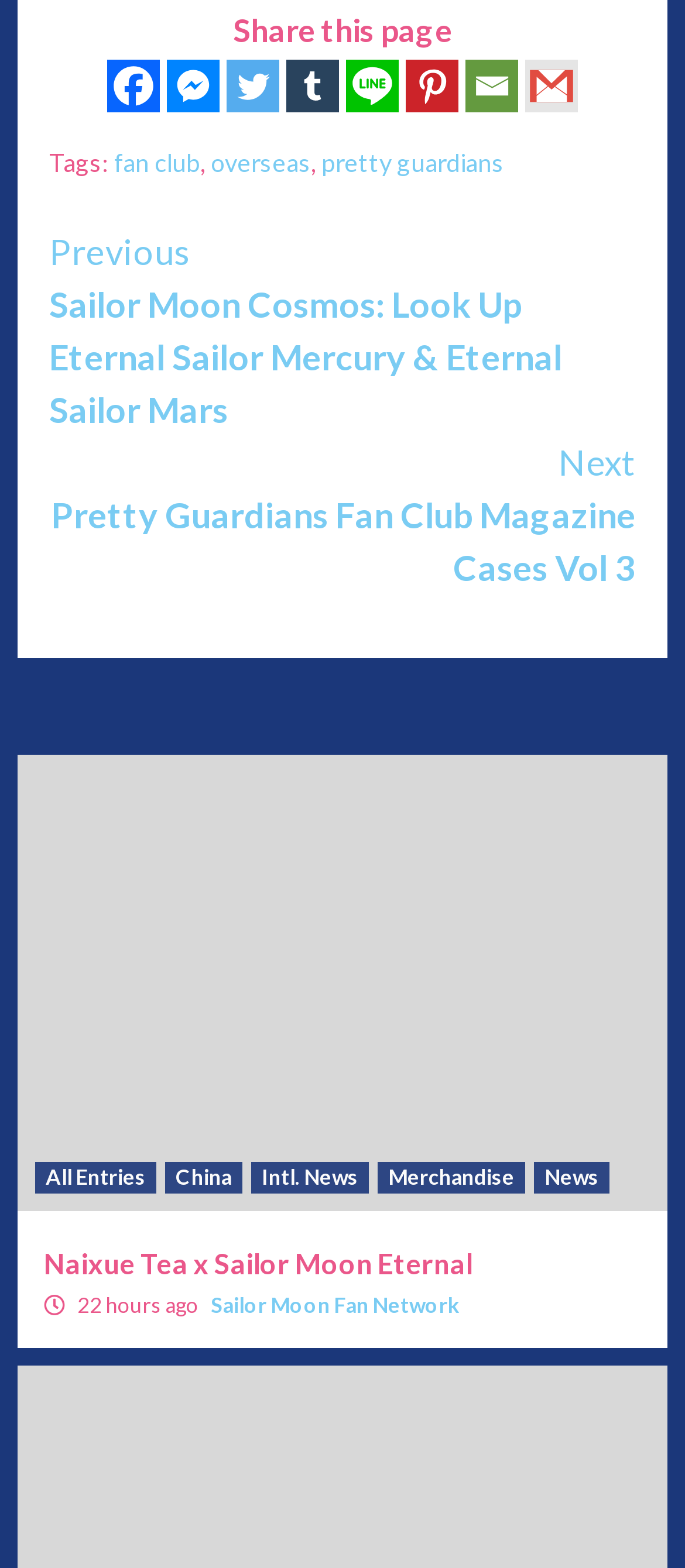Bounding box coordinates are given in the format (top-left x, top-left y, bottom-right x, bottom-right y). All values should be floating point numbers between 0 and 1. Provide the bounding box coordinate for the UI element described as: Sailor Moon Fan Network

[0.308, 0.824, 0.672, 0.841]